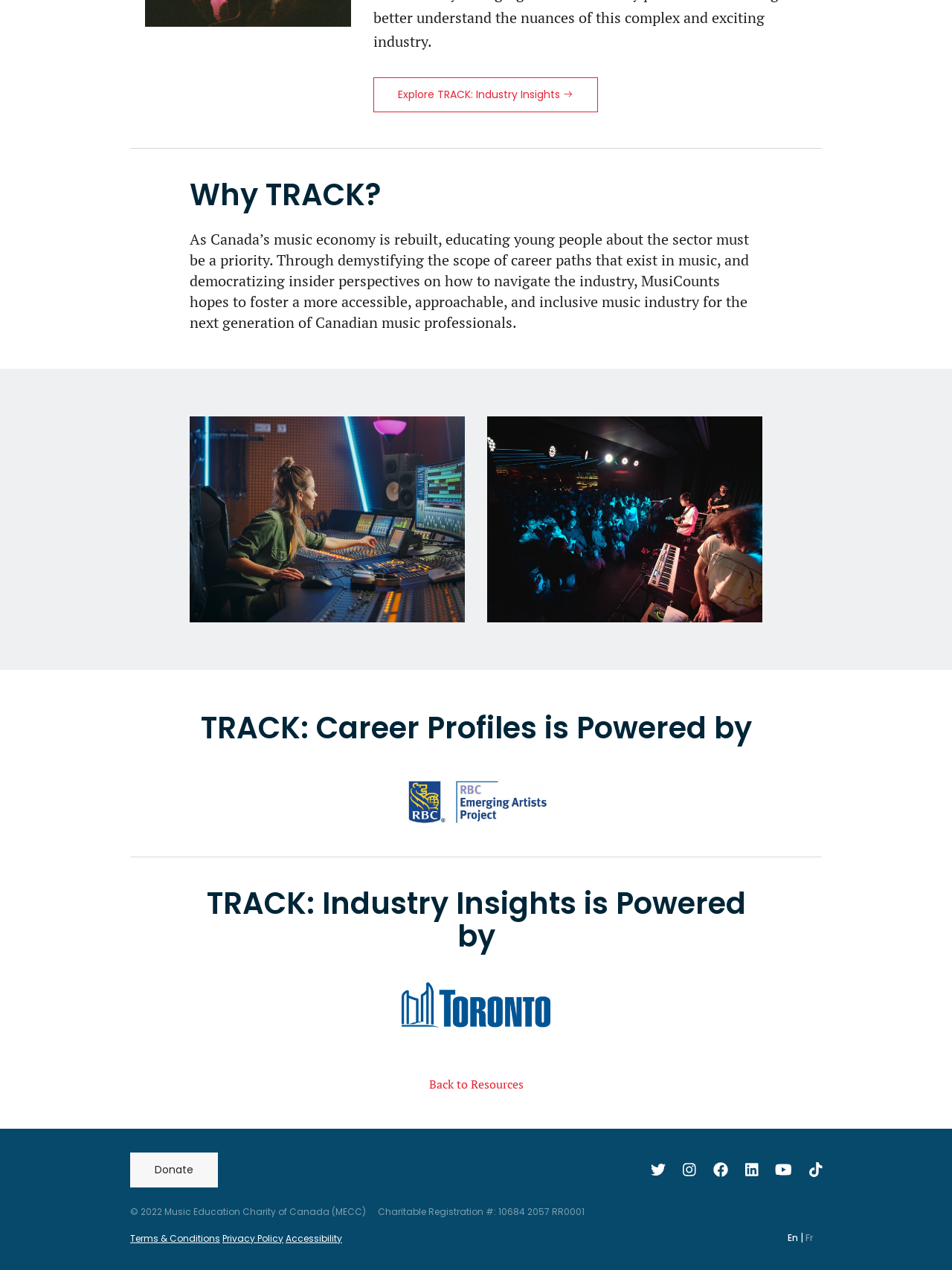Specify the bounding box coordinates of the element's region that should be clicked to achieve the following instruction: "Explore TRACK: Industry Insights". The bounding box coordinates consist of four float numbers between 0 and 1, in the format [left, top, right, bottom].

[0.392, 0.061, 0.628, 0.088]